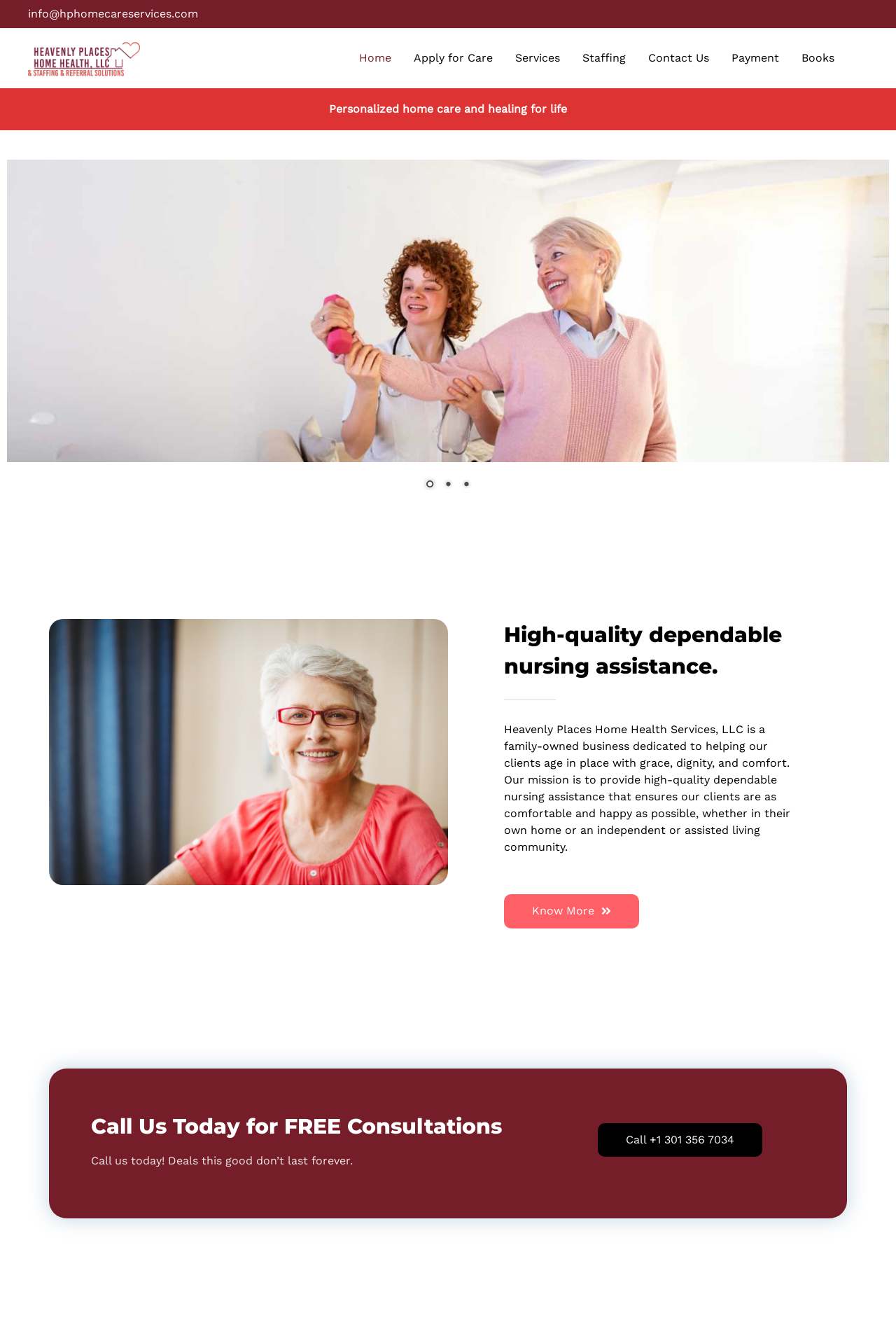Can you specify the bounding box coordinates for the region that should be clicked to fulfill this instruction: "Visit the home page".

[0.388, 0.027, 0.449, 0.061]